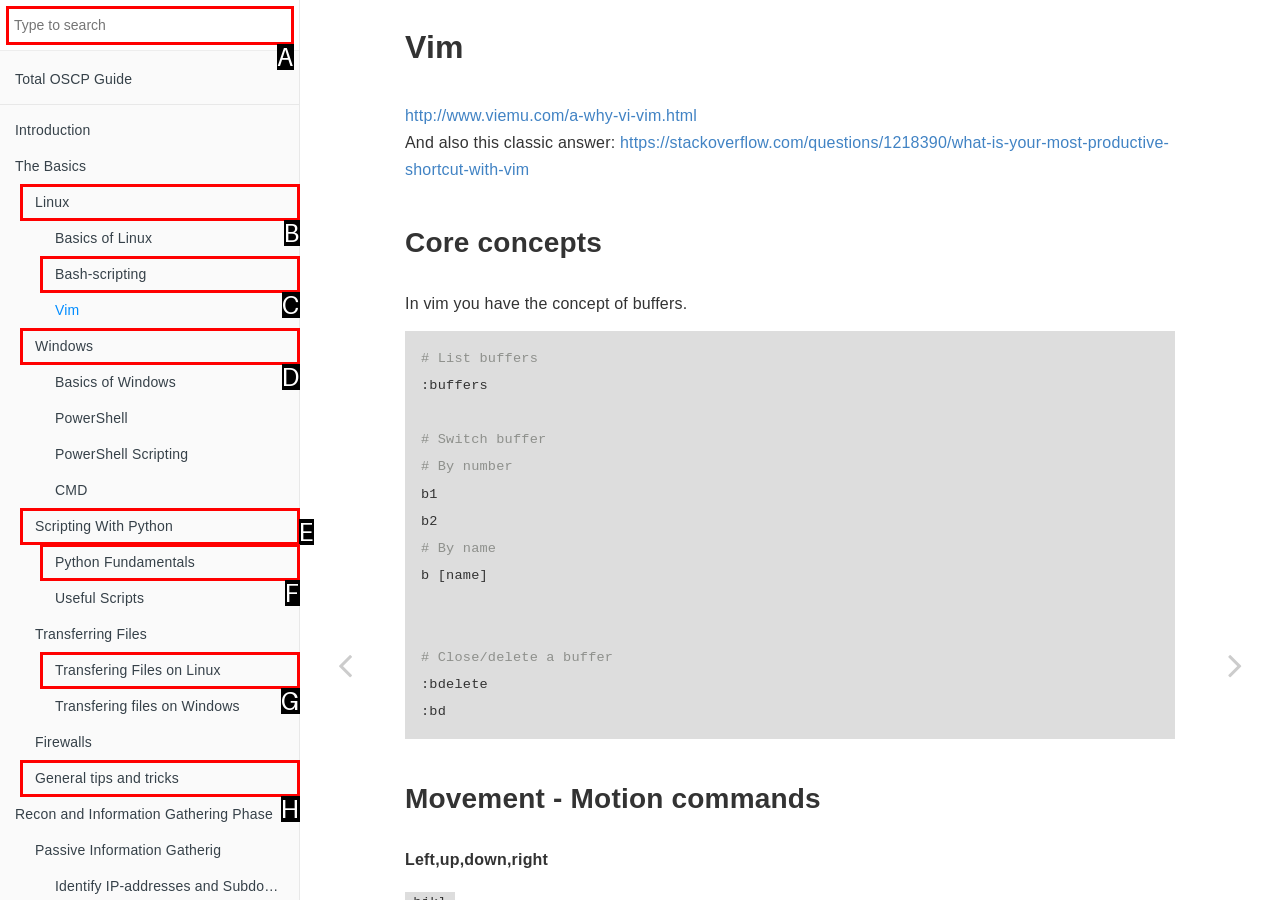Determine which element should be clicked for this task: Search for something
Answer with the letter of the selected option.

A